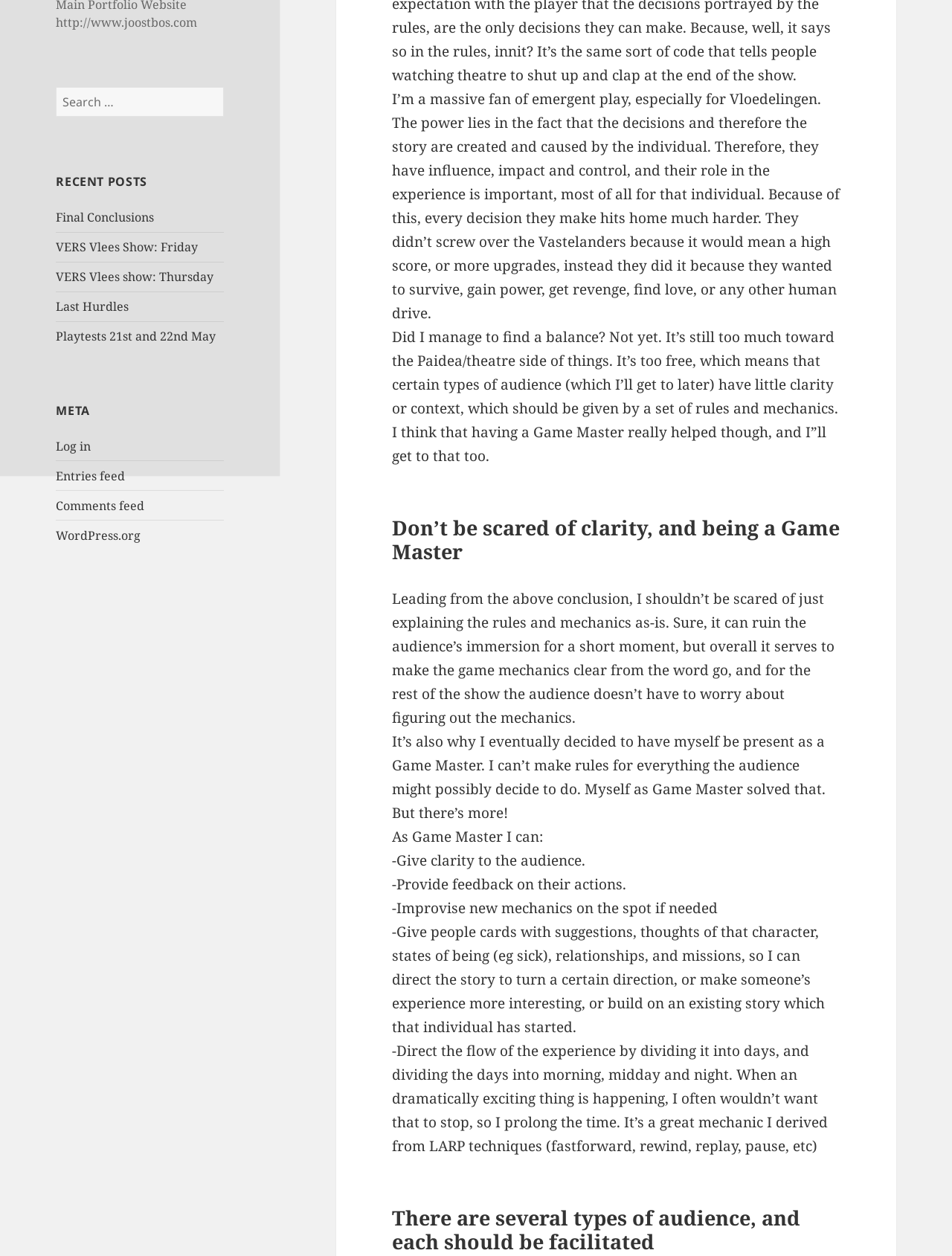Identify and provide the bounding box coordinates of the UI element described: "Automobile". The coordinates should be formatted as [left, top, right, bottom], with each number being a float between 0 and 1.

None